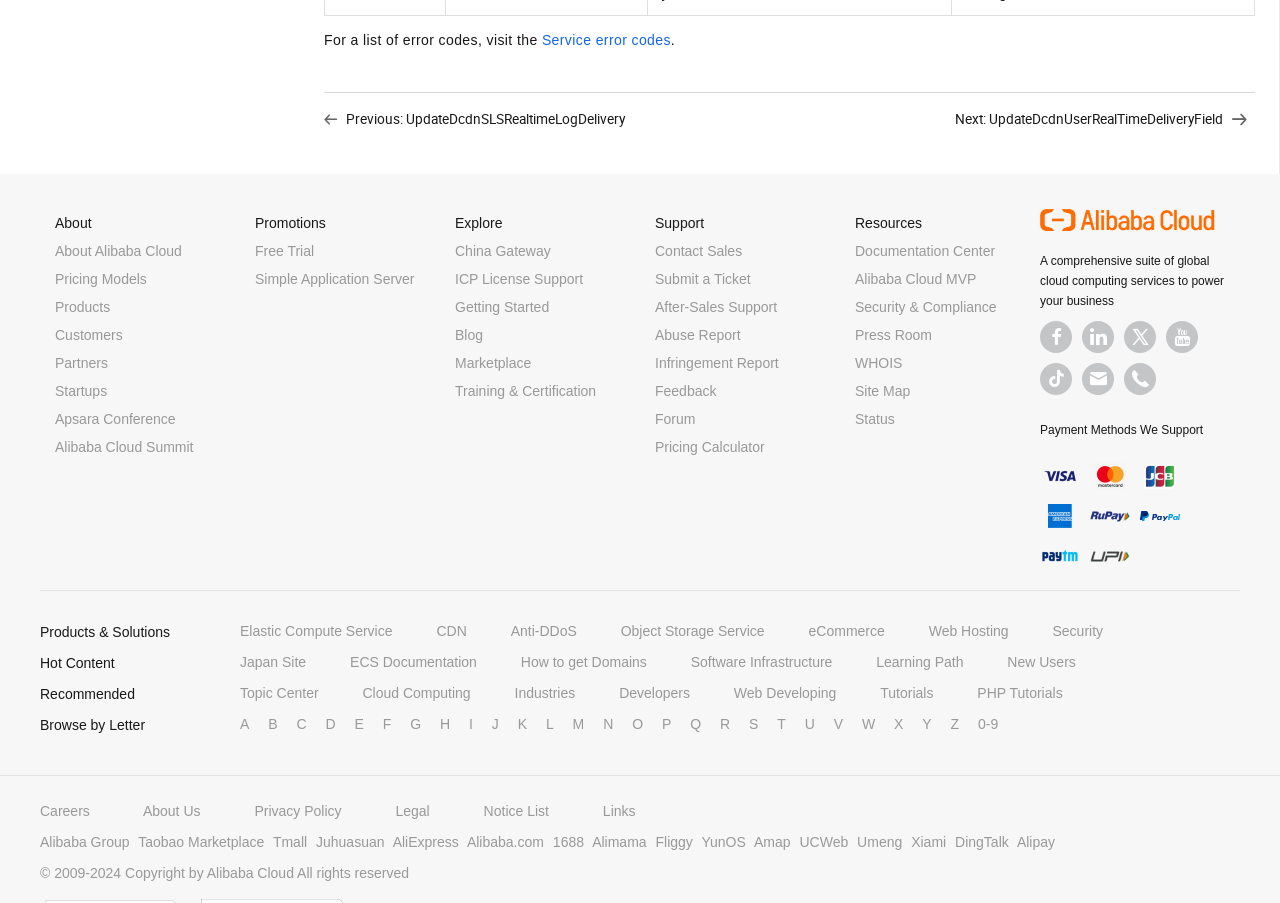Provide the bounding box coordinates for the UI element that is described as: "Security & Compliance".

[0.668, 0.334, 0.779, 0.352]